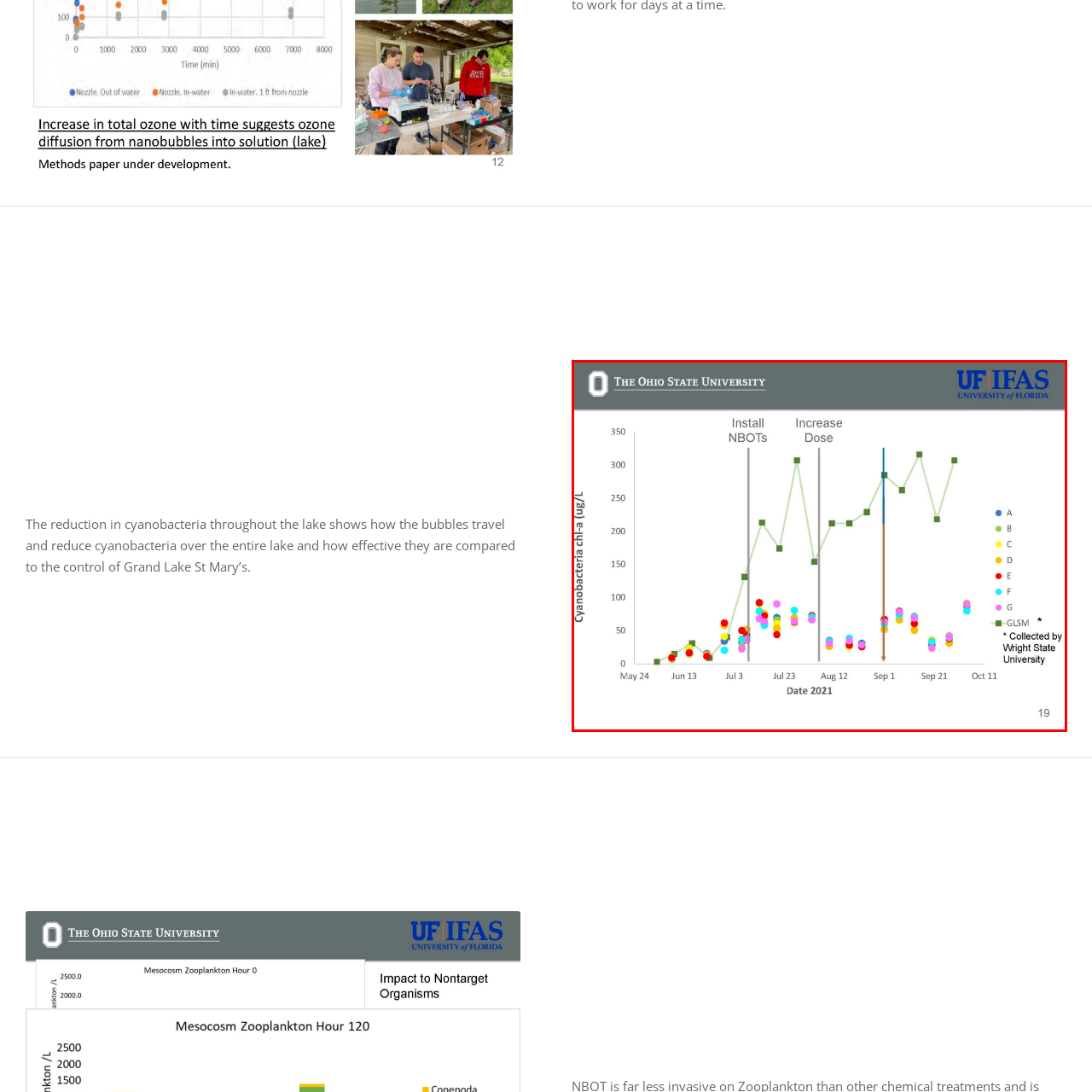Provide an elaborate description of the image marked by the red boundary.

The image presents a detailed graph depicting the levels of cyanobacteria (in micrograms per liter) in a lake over time, specifically from May 24 to October 11, 2021. The X-axis illustrates the timeline with key dates, highlighting events such as the installation of Nutrient Bio-Enhancing Oxygen Technologies (NBOTs) on June 13 and the increase in dosing on September 1. The Y-axis tracks the cyanobacteria concentration, showing fluctuations over the months.

Different colored dots represent various sampling locations (A, B, C, D, E, F, G) with their distribution indicating the varying levels of cyanobacteria across different times. The green line illustrates the overall trend in cyanobacteria levels, revealing significant spikes, notably after the interventions. The graph effectively conveys the impact of the treatments on cyanobacteria reduction in the lake, making it a valuable resource for understanding environmental management efforts in aquatic ecosystems.